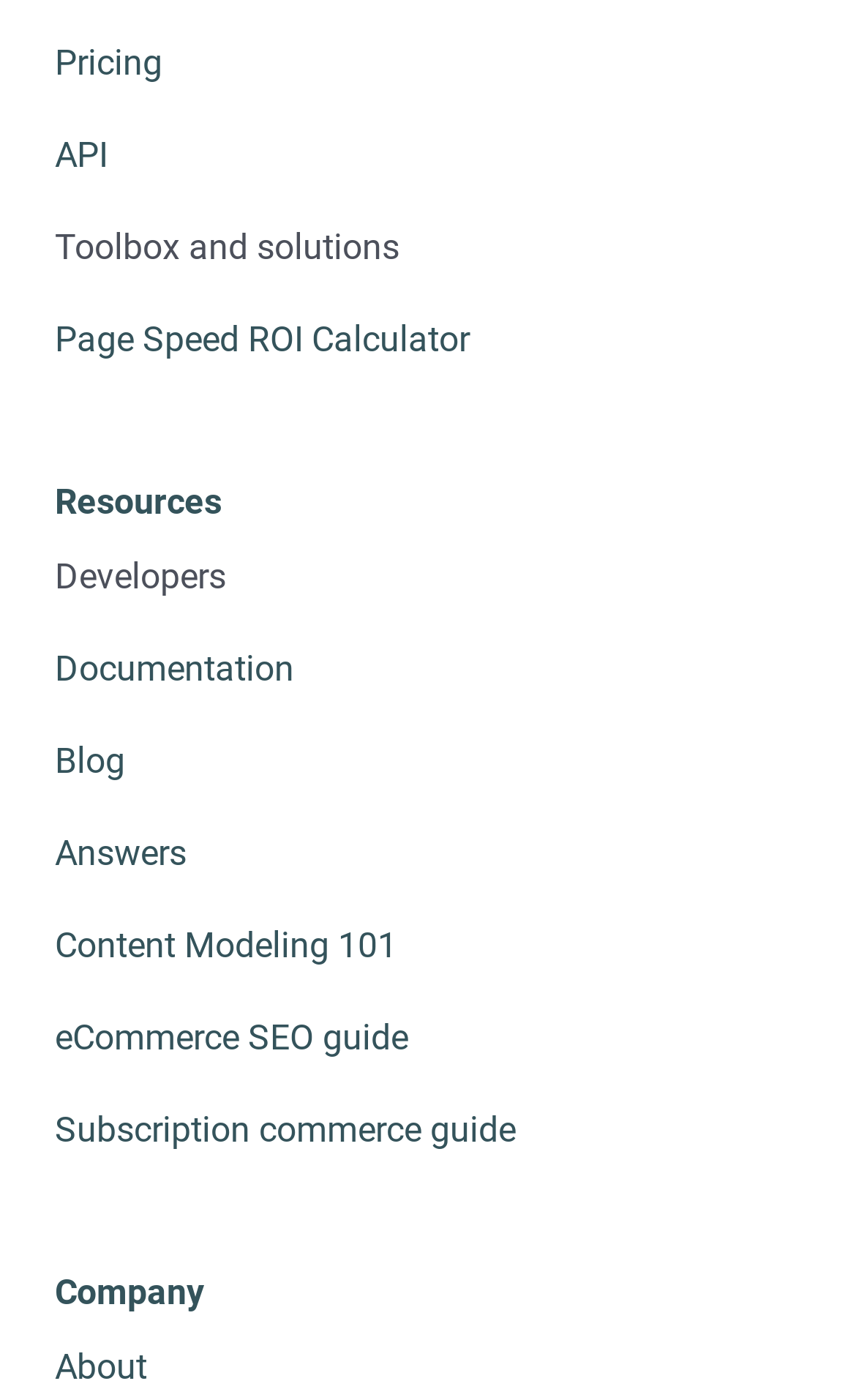What is the second button on the page?
Look at the image and answer with only one word or phrase.

Developers